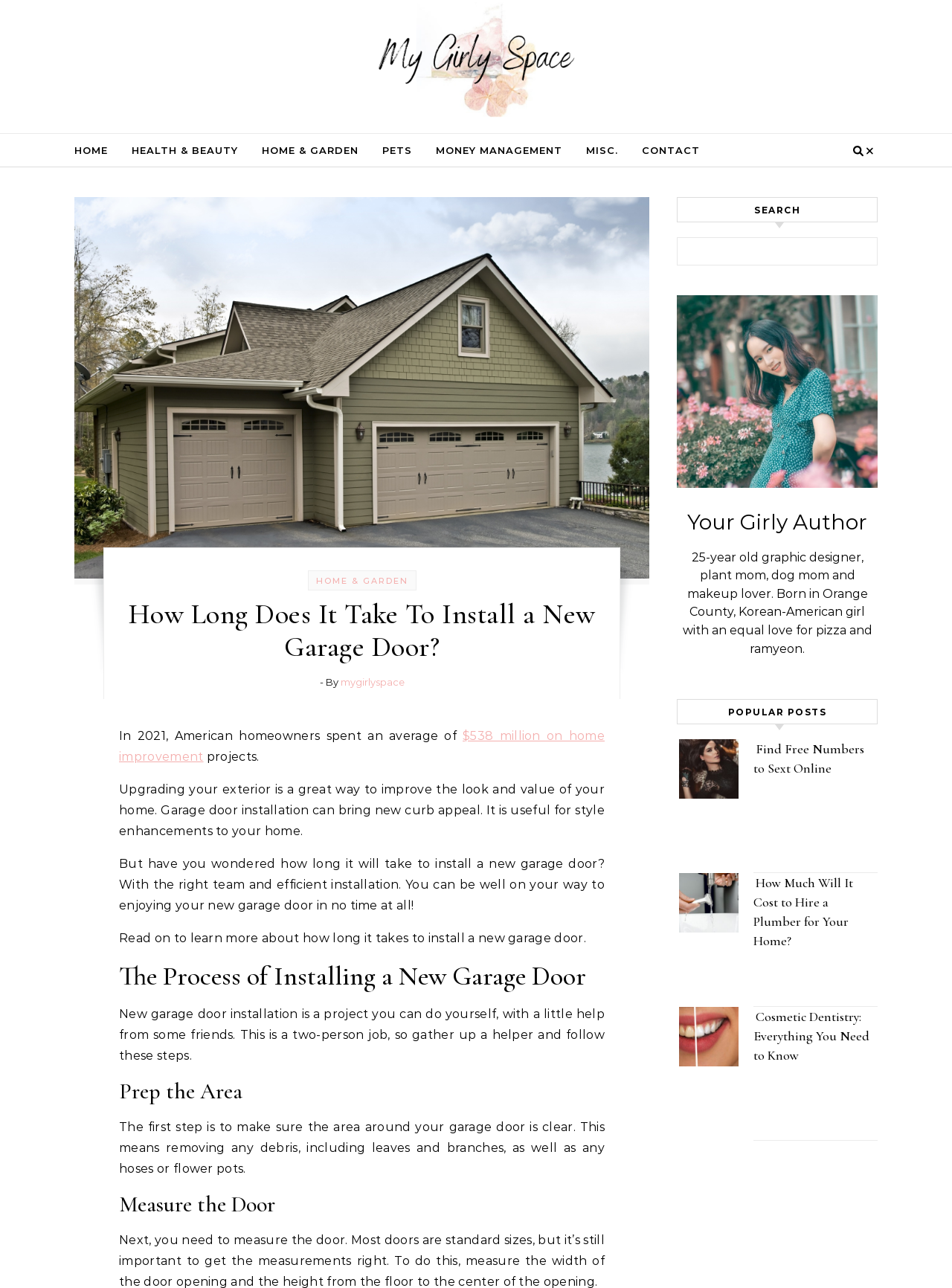Your task is to extract the text of the main heading from the webpage.

How Long Does It Take To Install a New Garage Door?